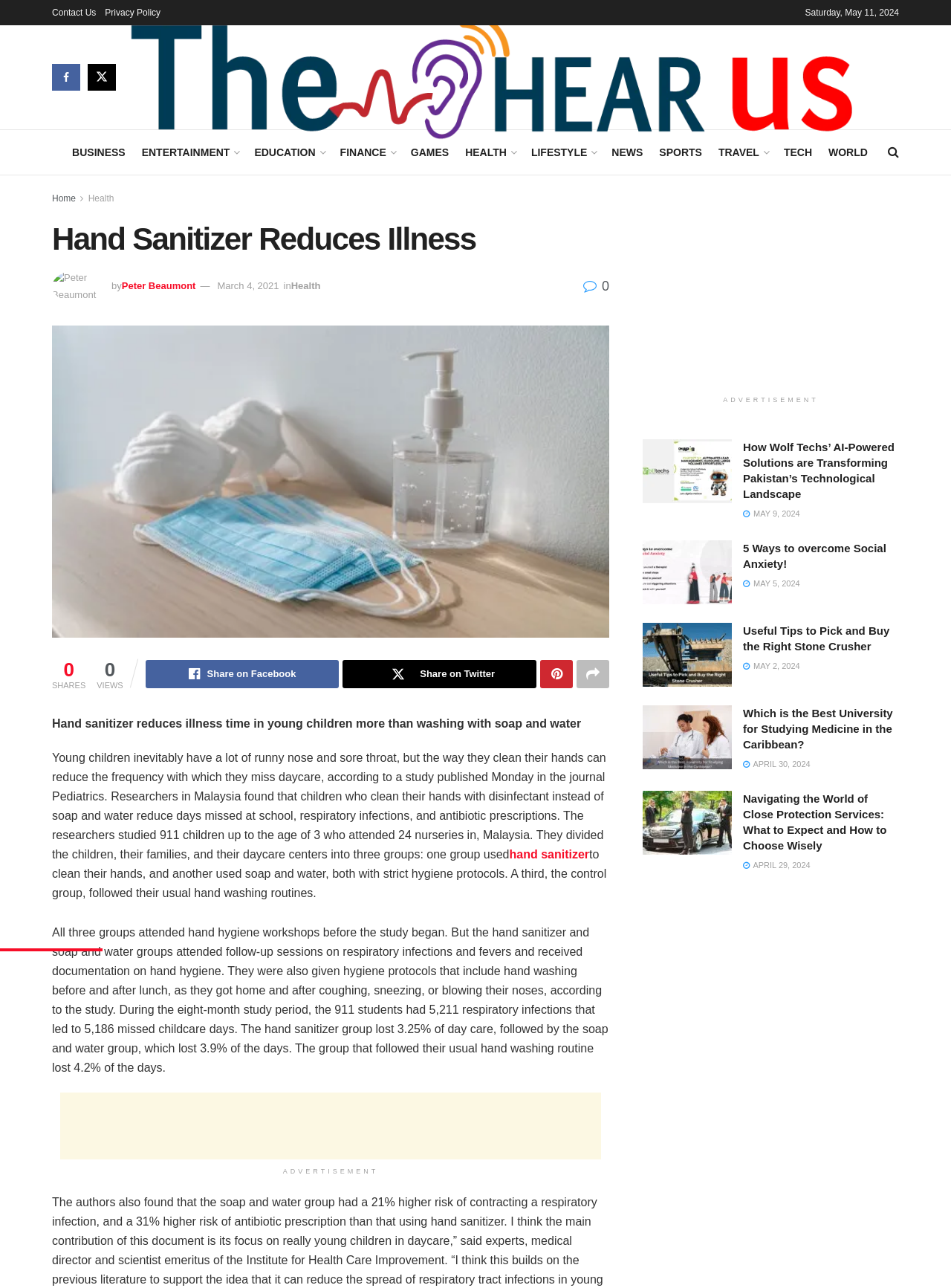Give a short answer using one word or phrase for the question:
How many children were studied in the research?

911